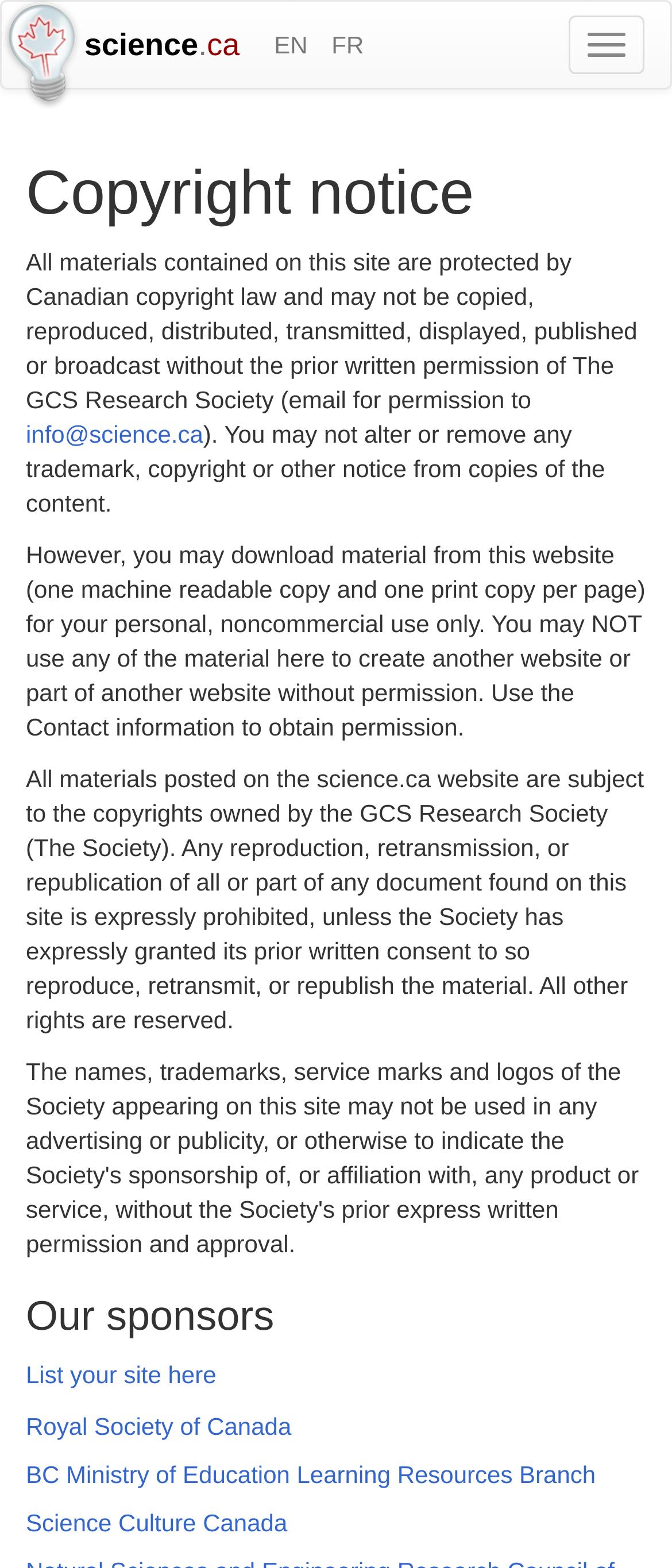Highlight the bounding box coordinates of the element you need to click to perform the following instruction: "Toggle navigation."

[0.846, 0.01, 0.959, 0.047]